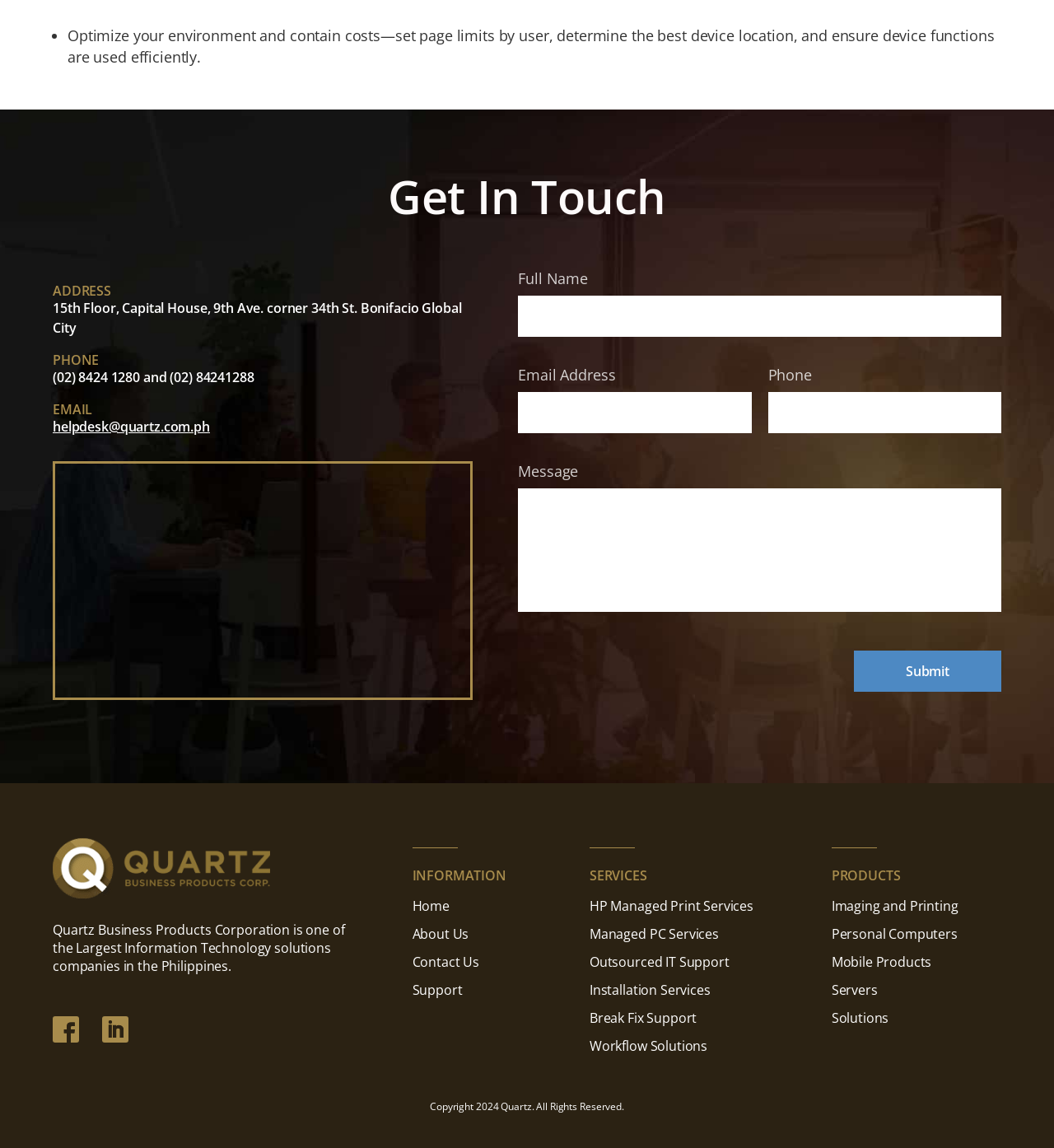Locate the bounding box coordinates of the clickable area needed to fulfill the instruction: "Contact via phone number".

[0.05, 0.321, 0.133, 0.336]